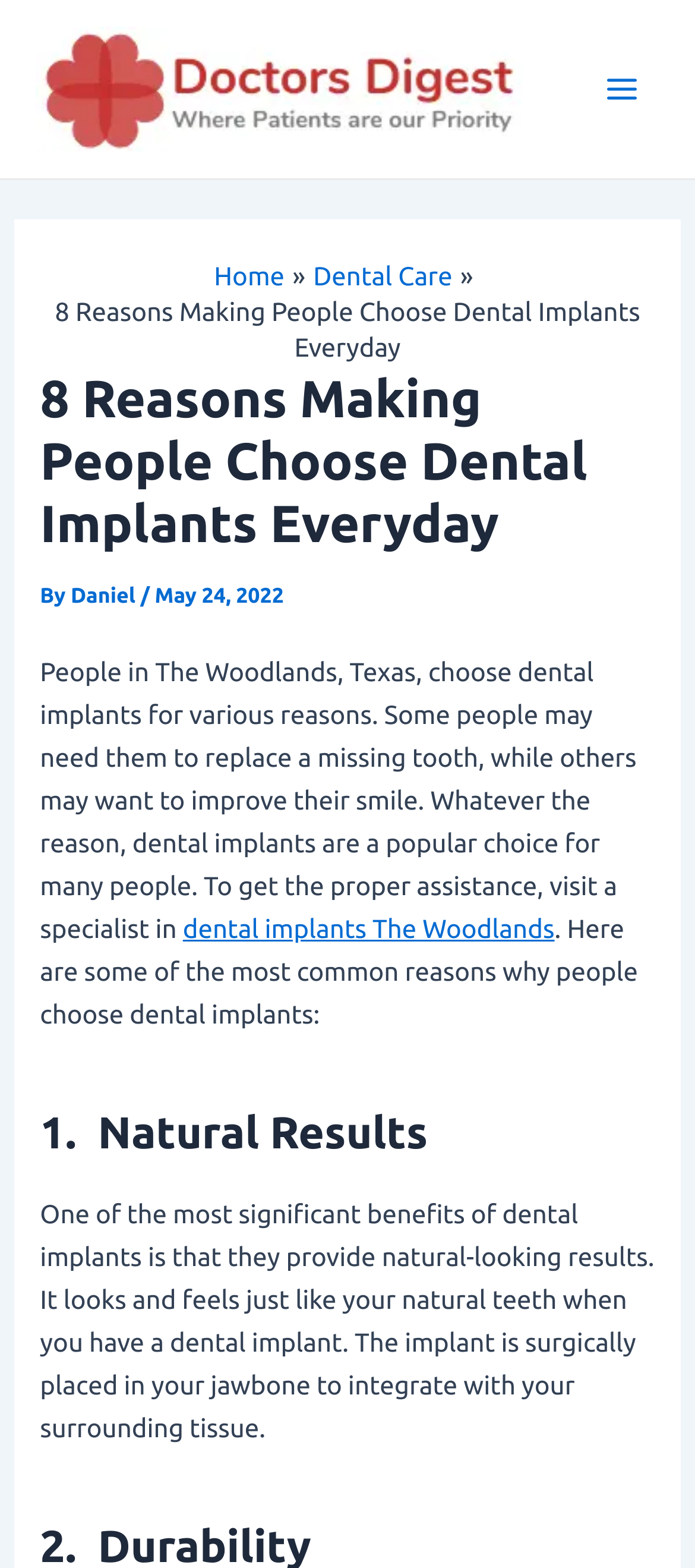Identify the text that serves as the heading for the webpage and generate it.

8 Reasons Making People Choose Dental Implants Everyday